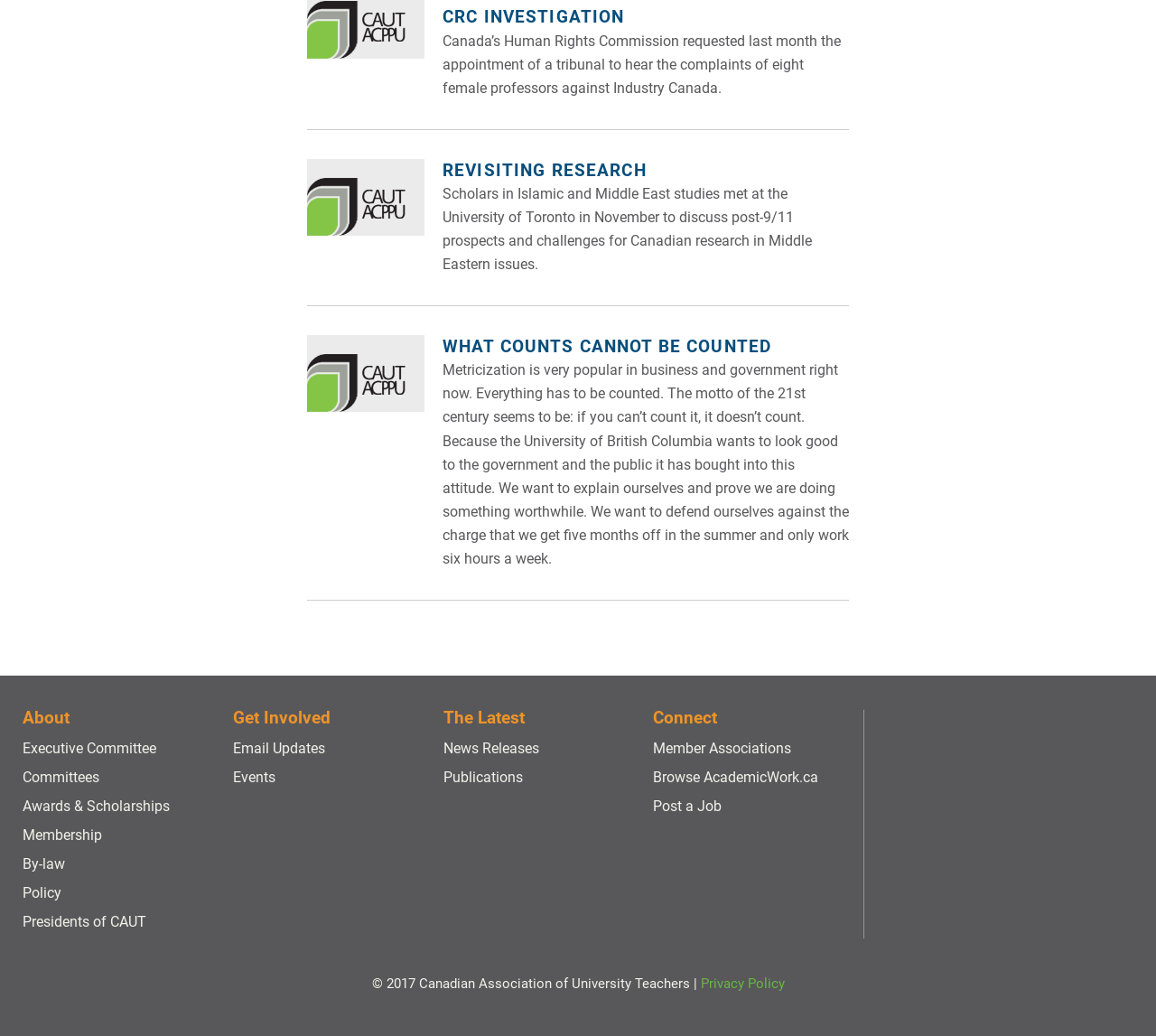Determine the bounding box coordinates (top-left x, top-left y, bottom-right x, bottom-right y) of the UI element described in the following text: Terms and Conditions

None